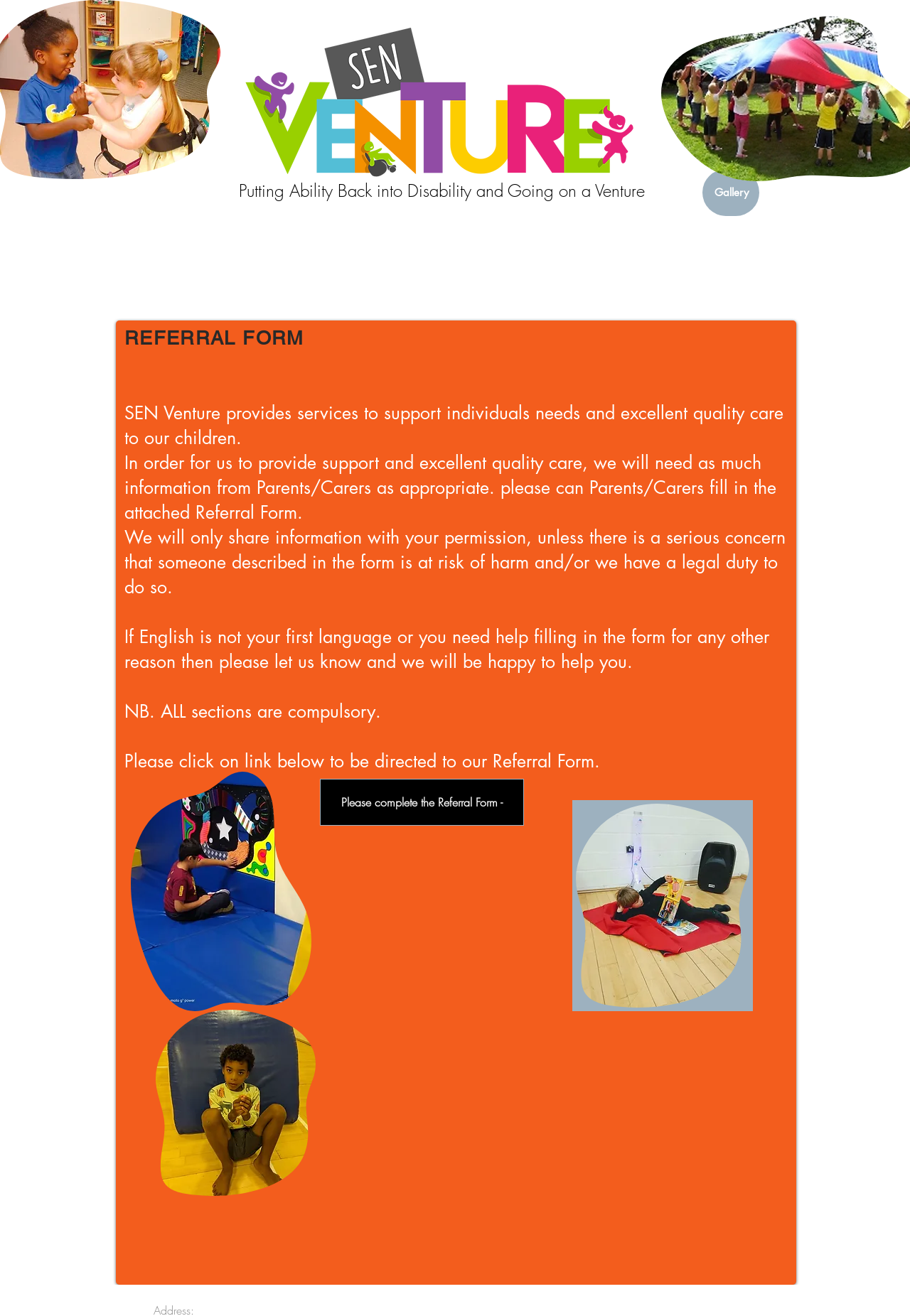How many images are on the webpage?
Based on the image, give a one-word or short phrase answer.

5